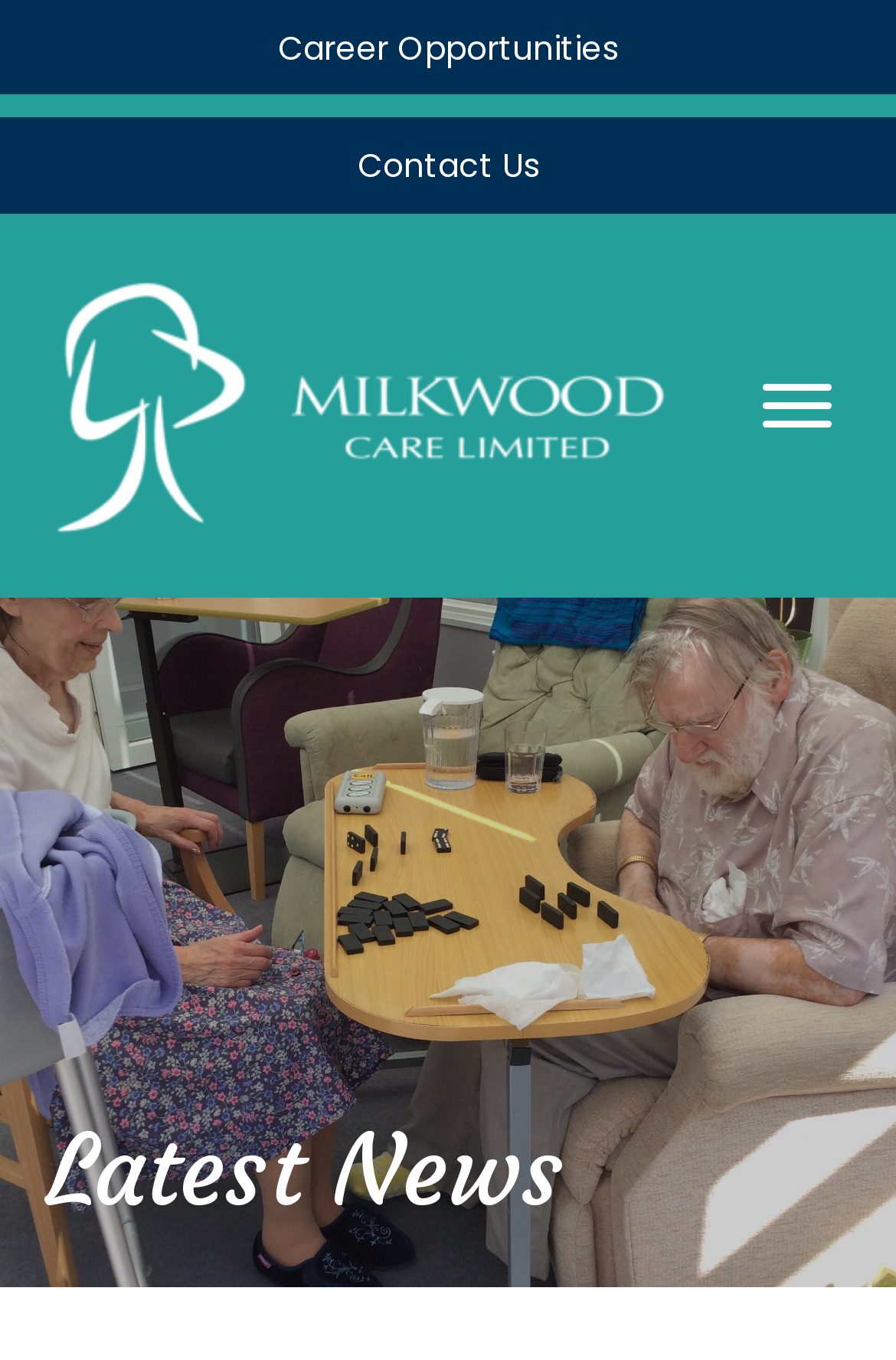Determine the bounding box for the described HTML element: "Home". Ensure the coordinates are four float numbers between 0 and 1 in the format [left, top, right, bottom].

None